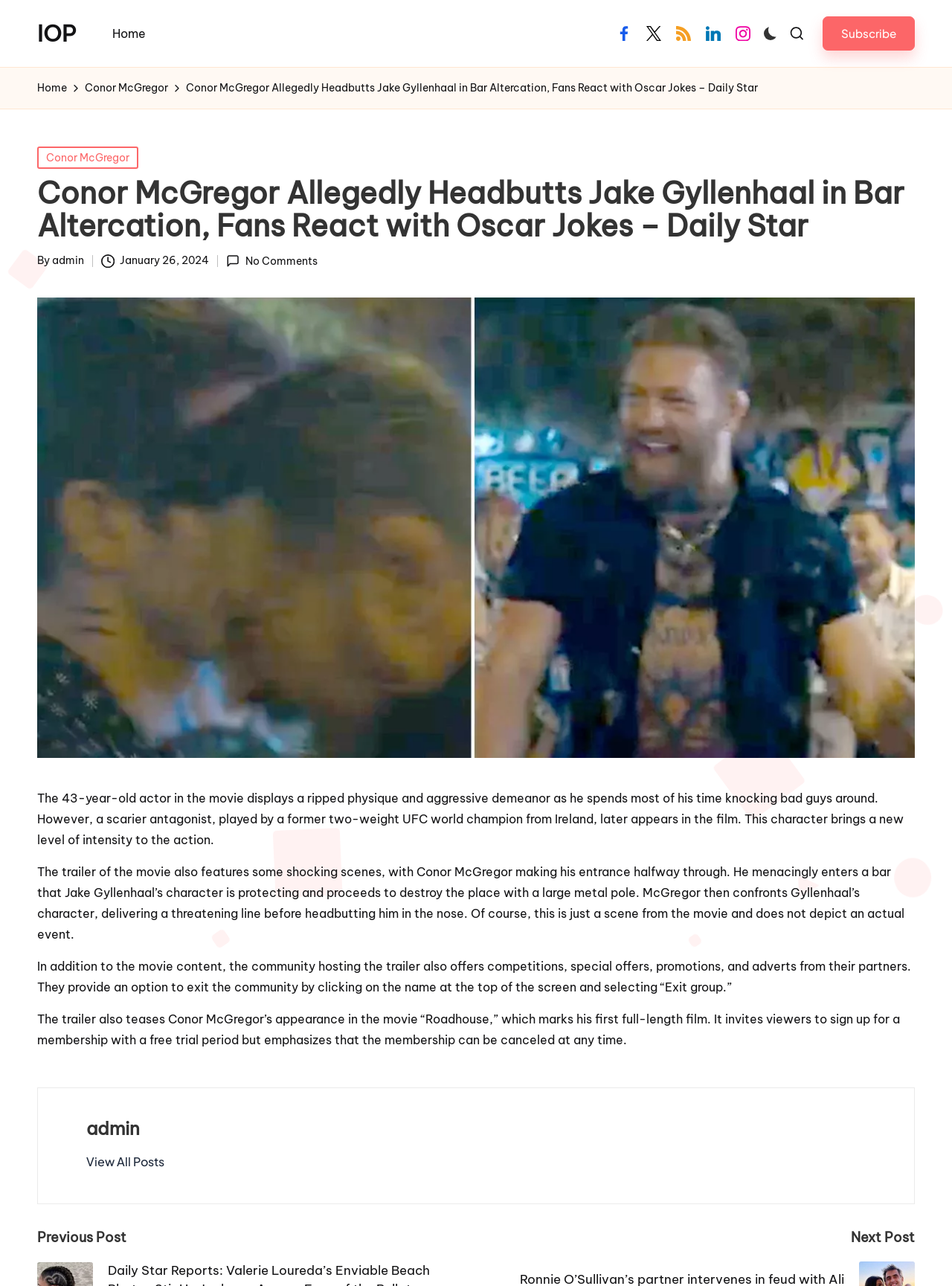Please specify the coordinates of the bounding box for the element that should be clicked to carry out this instruction: "Go to Home page". The coordinates must be four float numbers between 0 and 1, formatted as [left, top, right, bottom].

[0.107, 0.016, 0.164, 0.036]